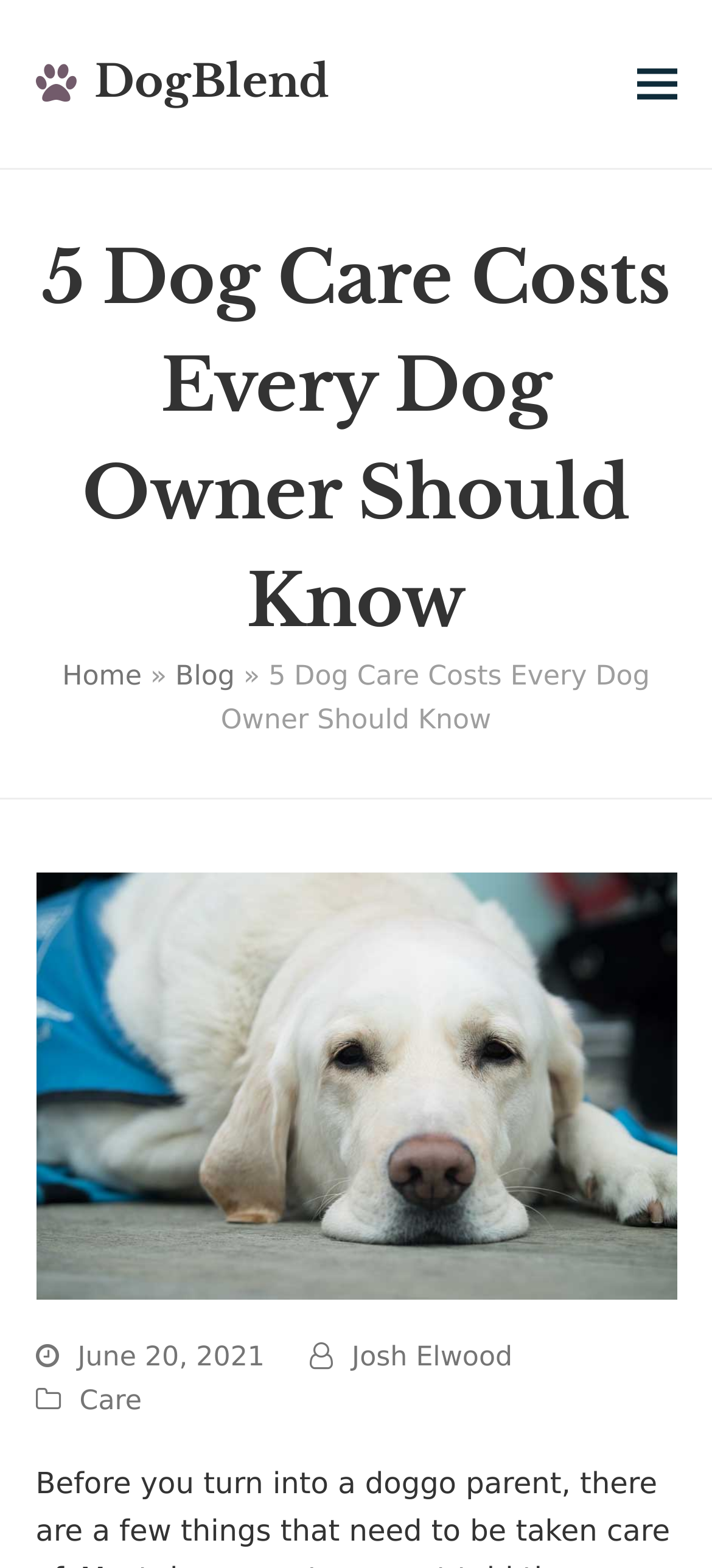Bounding box coordinates must be specified in the format (top-left x, top-left y, bottom-right x, bottom-right y). All values should be floating point numbers between 0 and 1. What are the bounding box coordinates of the UI element described as: aria-label="Toggle mobile menu"

[0.894, 0.043, 0.95, 0.063]